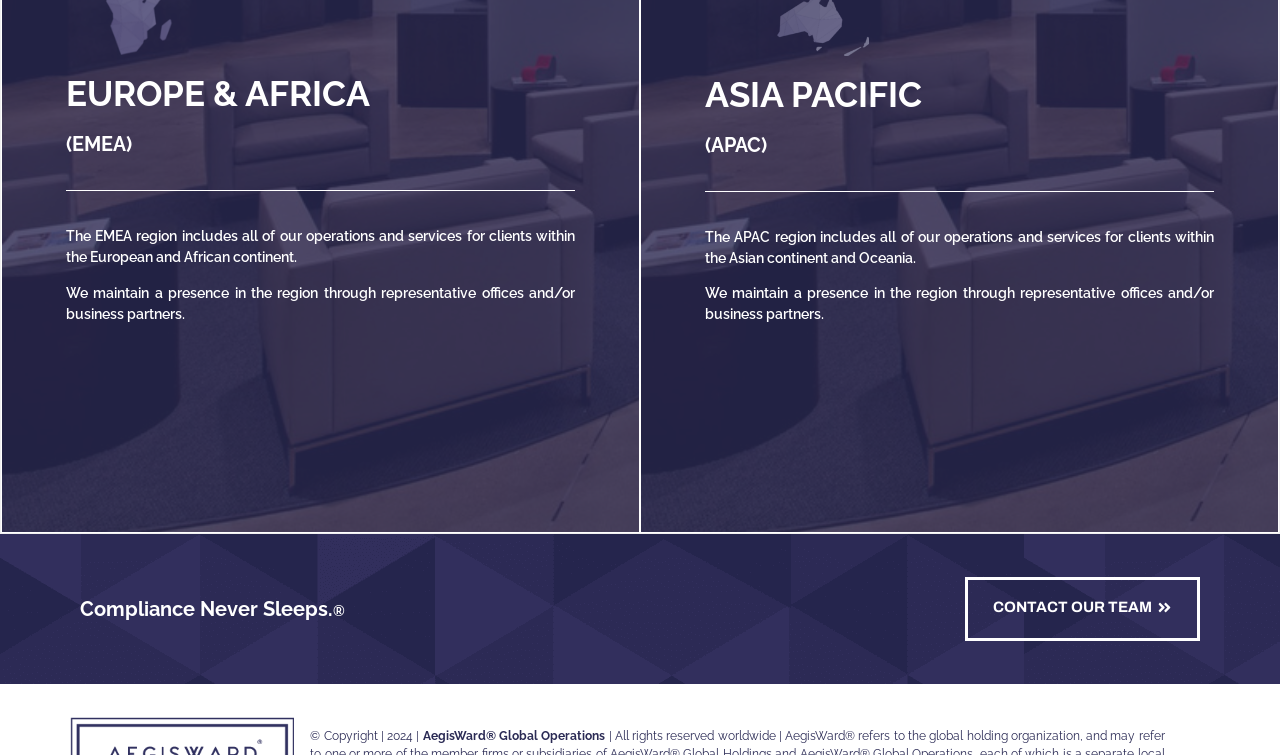What is the copyright year of AegisWard Global Operations?
Please respond to the question with a detailed and thorough explanation.

The static text '© Copyright | 2024 |' at the bottom of the webpage indicates that the copyright year of AegisWard Global Operations is 2024.